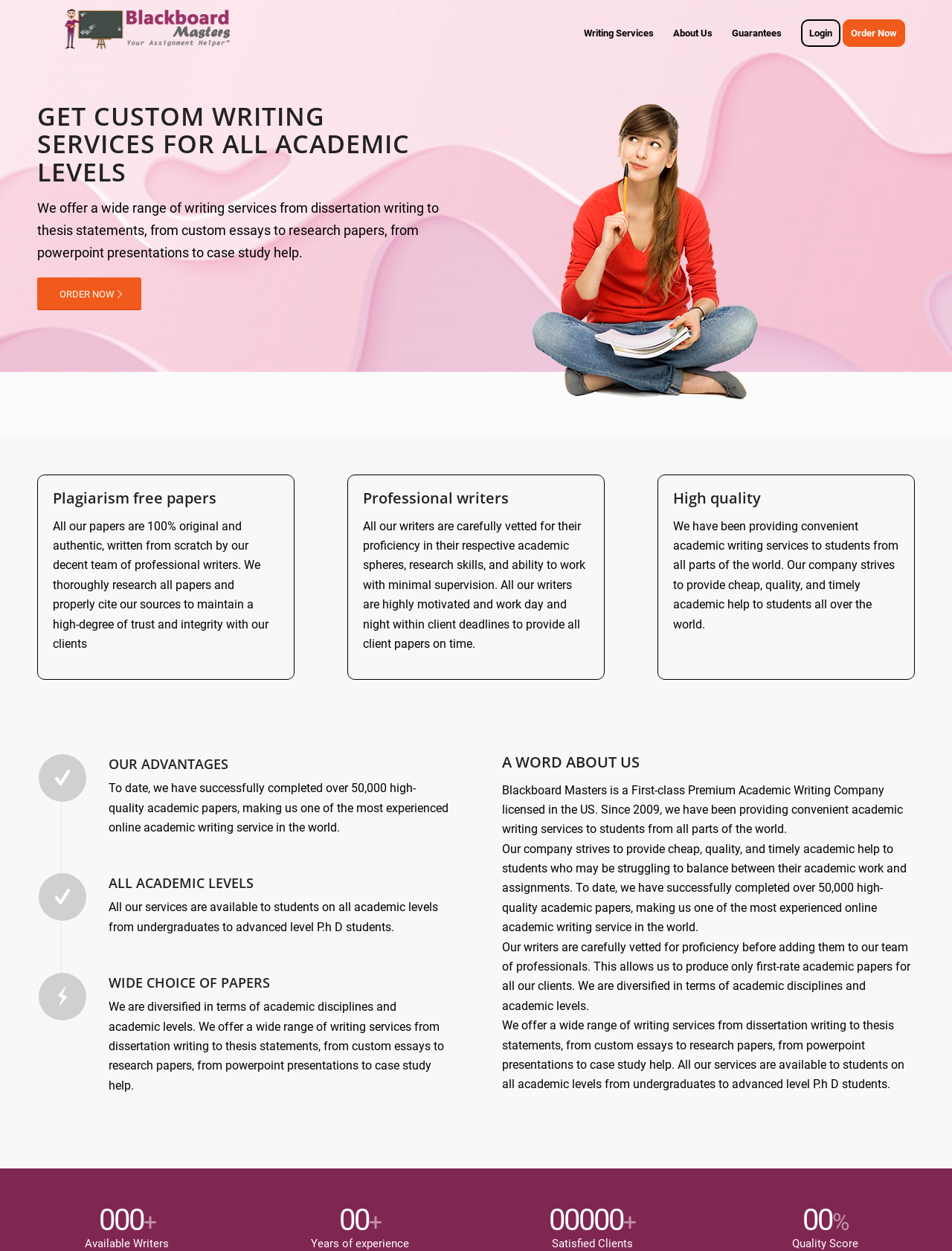What is the goal of Blackboard Masters?
Based on the image, please offer an in-depth response to the question.

According to the webpage, Blackboard Masters strives to provide cheap, quality, and timely academic help to students who may be struggling to balance between their academic work and assignments.